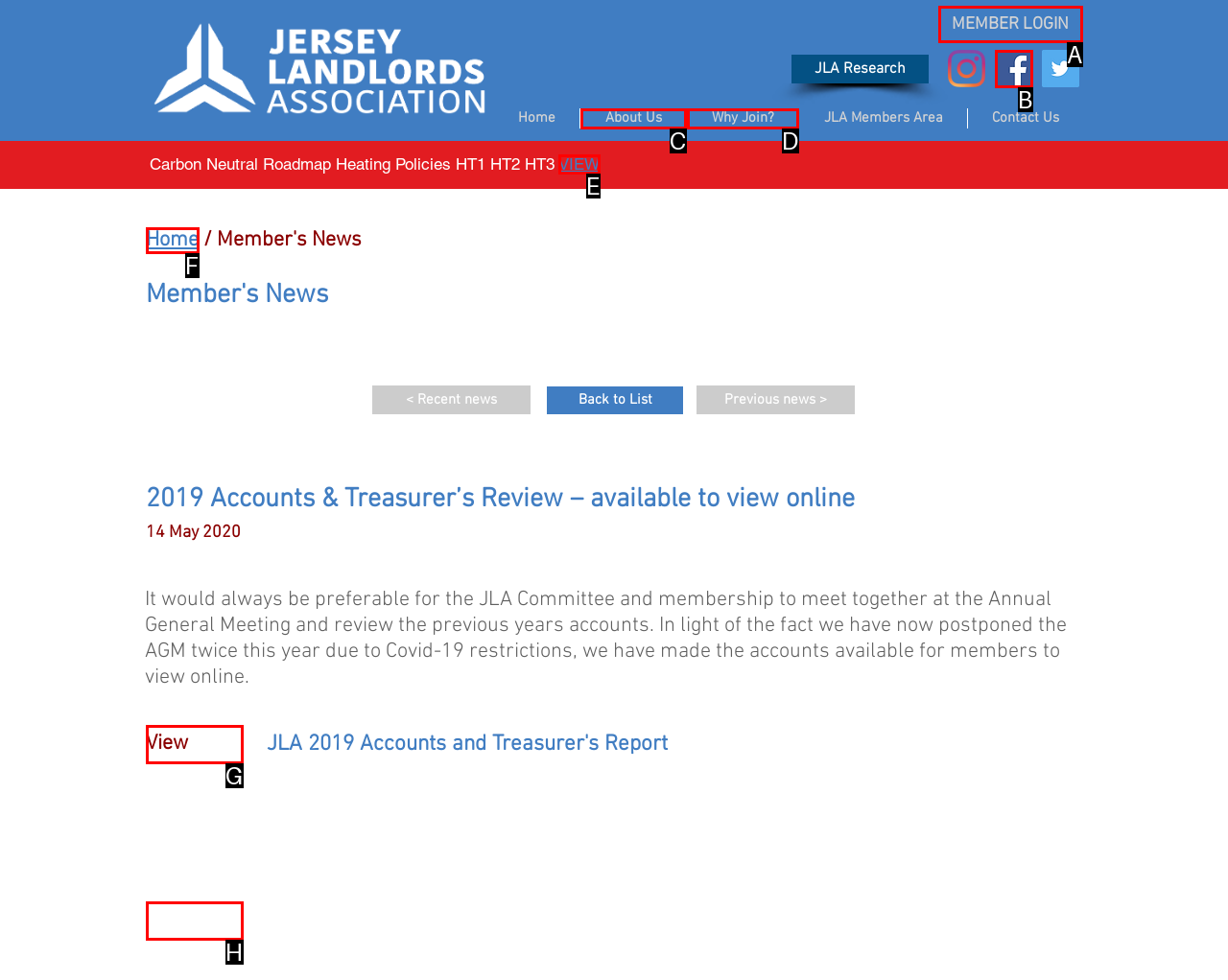Identify which HTML element matches the description: Home. Answer with the correct option's letter.

F